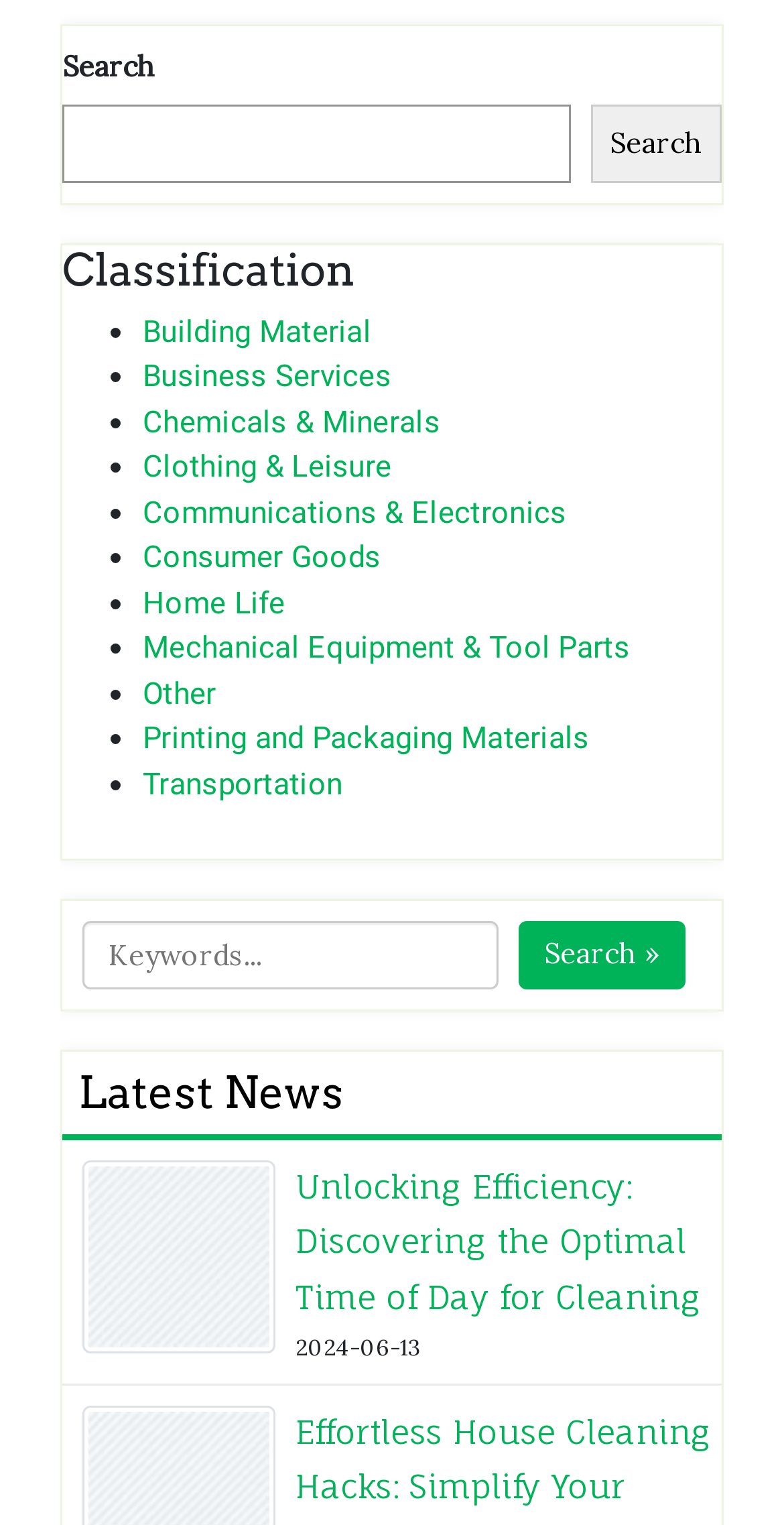Please determine the bounding box coordinates, formatted as (top-left x, top-left y, bottom-right x, bottom-right y), with all values as floating point numbers between 0 and 1. Identify the bounding box of the region described as: Other

[0.182, 0.443, 0.276, 0.466]